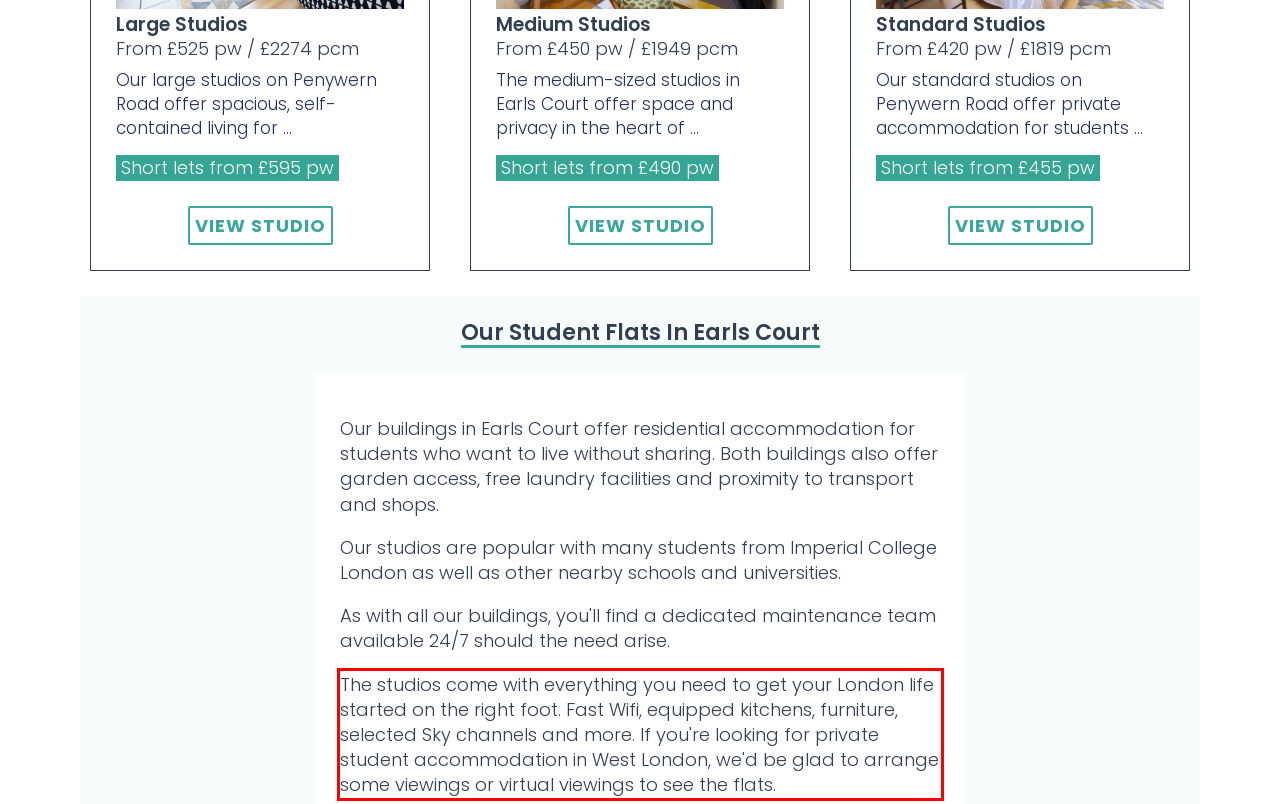Examine the webpage screenshot, find the red bounding box, and extract the text content within this marked area.

The studios come with everything you need to get your London life started on the right foot. Fast Wifi, equipped kitchens, furniture, selected Sky channels and more. If you're looking for private student accommodation in West London, we'd be glad to arrange some viewings or virtual viewings to see the flats.